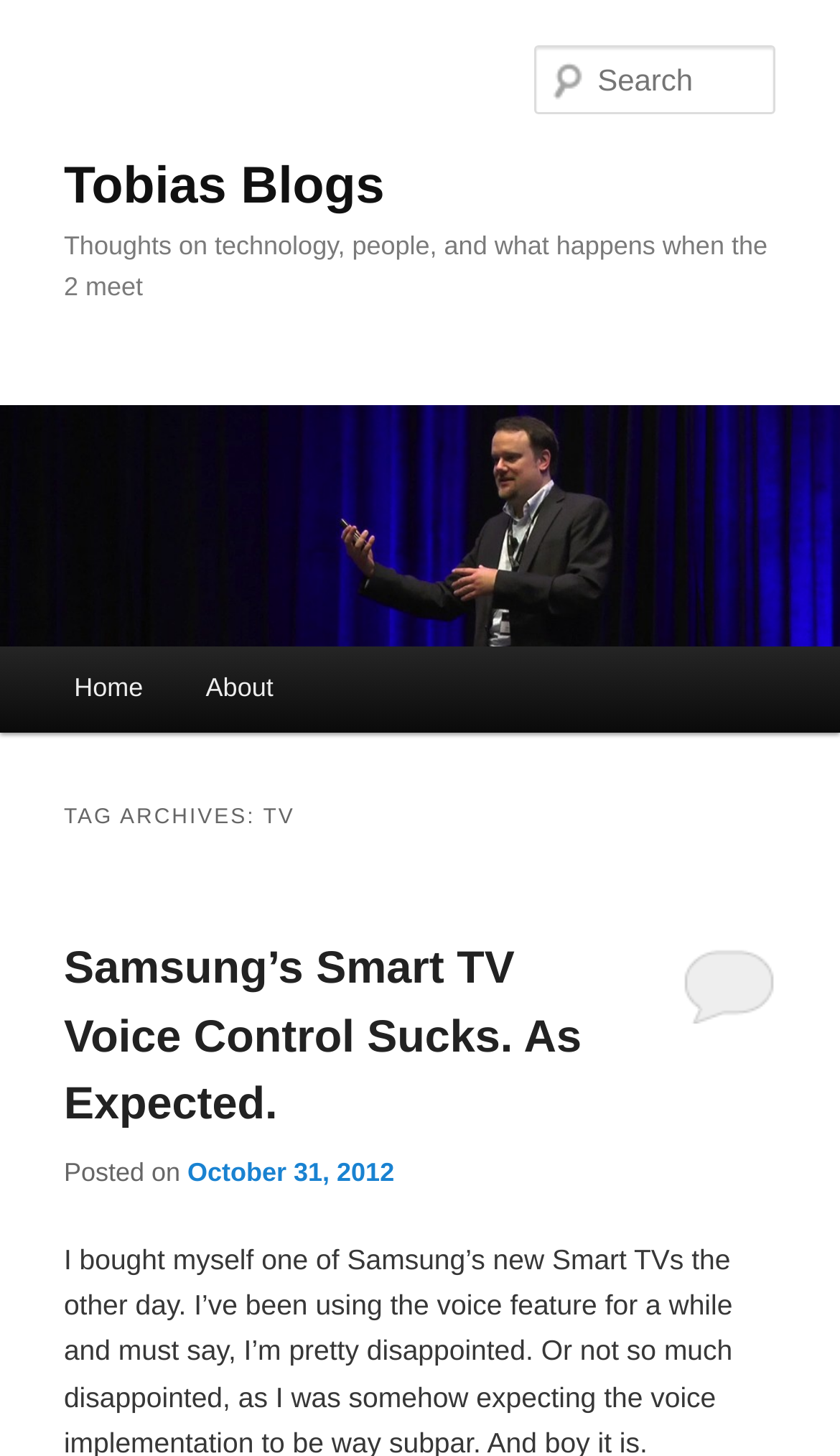Could you please study the image and provide a detailed answer to the question:
What is the name of the blog?

The name of the blog can be found in the heading element with the text 'Tobias Blogs' which is located at the top of the webpage.